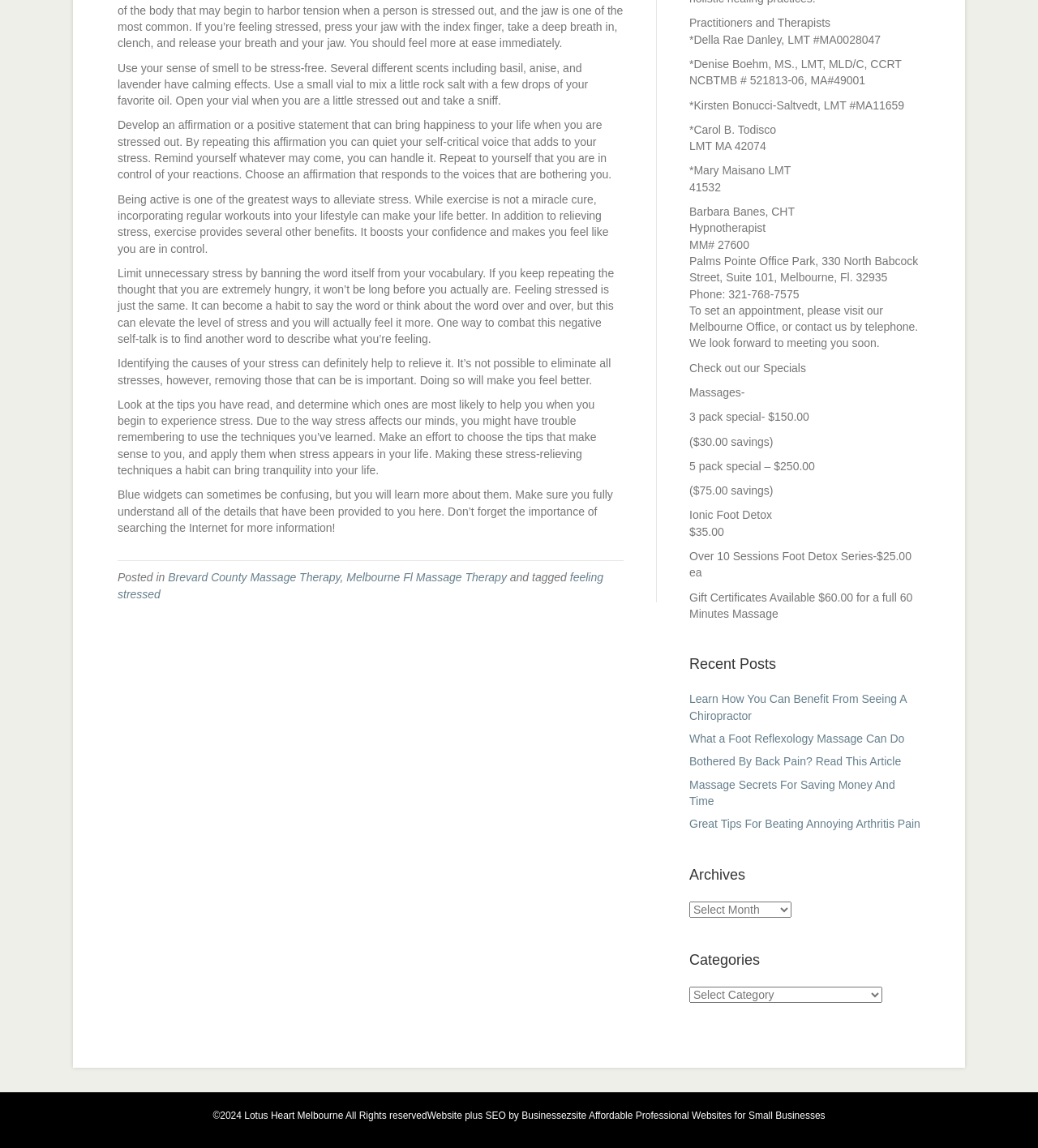Calculate the bounding box coordinates of the UI element given the description: "Melbourne Fl Massage Therapy".

[0.334, 0.497, 0.488, 0.509]